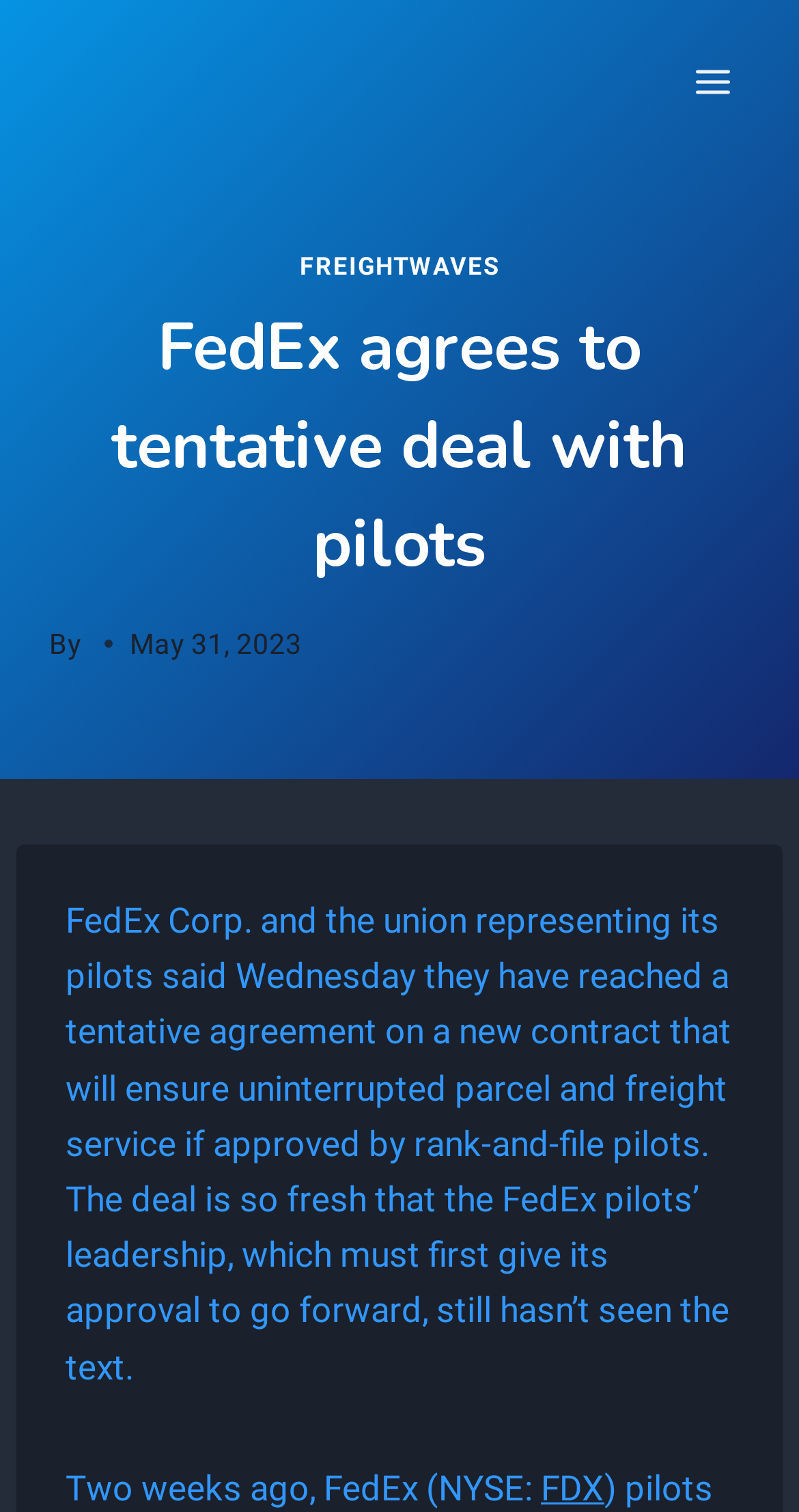From the webpage screenshot, predict the bounding box of the UI element that matches this description: "Toggle Menu".

[0.844, 0.033, 0.938, 0.075]